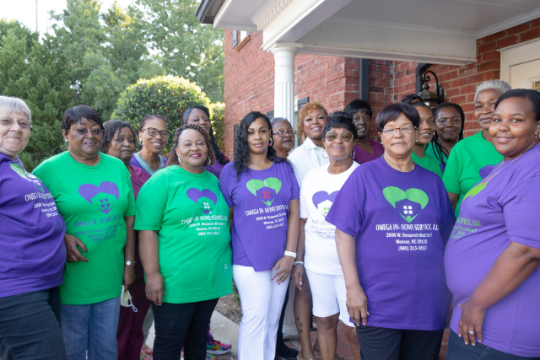Explain the details of the image you are viewing.

The image captures a vibrant group of women gathered outdoors in front of a residential setting, showcasing the dedicated team behind Omega In-Home Service, LLC. They are dressed in colorful T-shirts, predominantly in shades of green and purple, featuring a heart logo that symbolizes care and community support. The atmosphere is warm and friendly, with smiles all around as they pose together, reflecting a sense of camaraderie and commitment to their mission.

In the background, the lush greenery complements the brick wall of the building, suggesting a welcoming environment for their services. This gathering highlights Omega's deep-rooted values of care, innovation, and service within the community. Each member plays a vital role in providing quality in-home care, demonstrating their collective dedication to making a positive impact in the lives of those they serve.